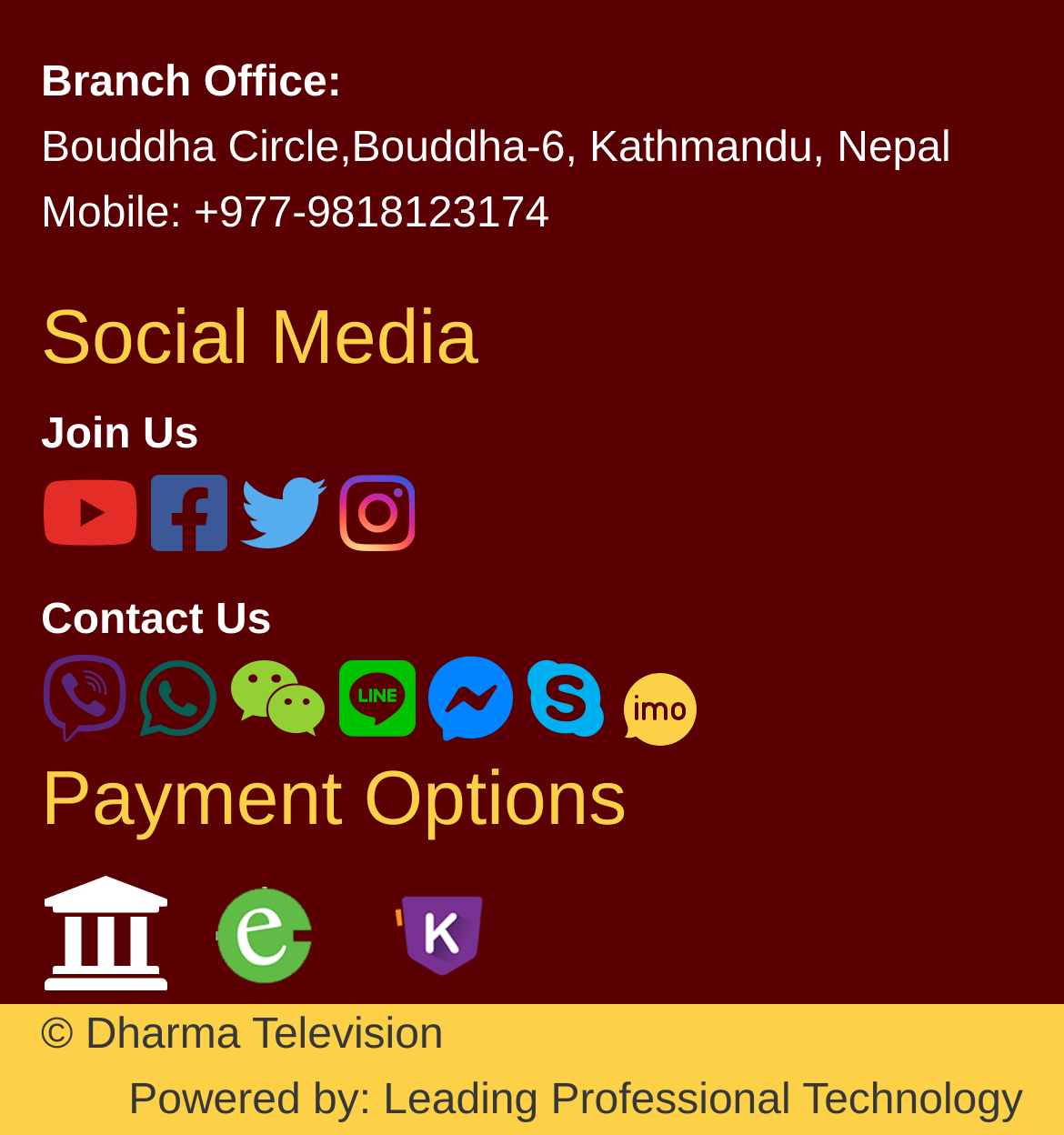How many social media links are there?
We need a detailed and meticulous answer to the question.

The social media links can be found below the 'Social Media' heading. There are five links, each represented by an icon: '', '', '', '', and an image link.